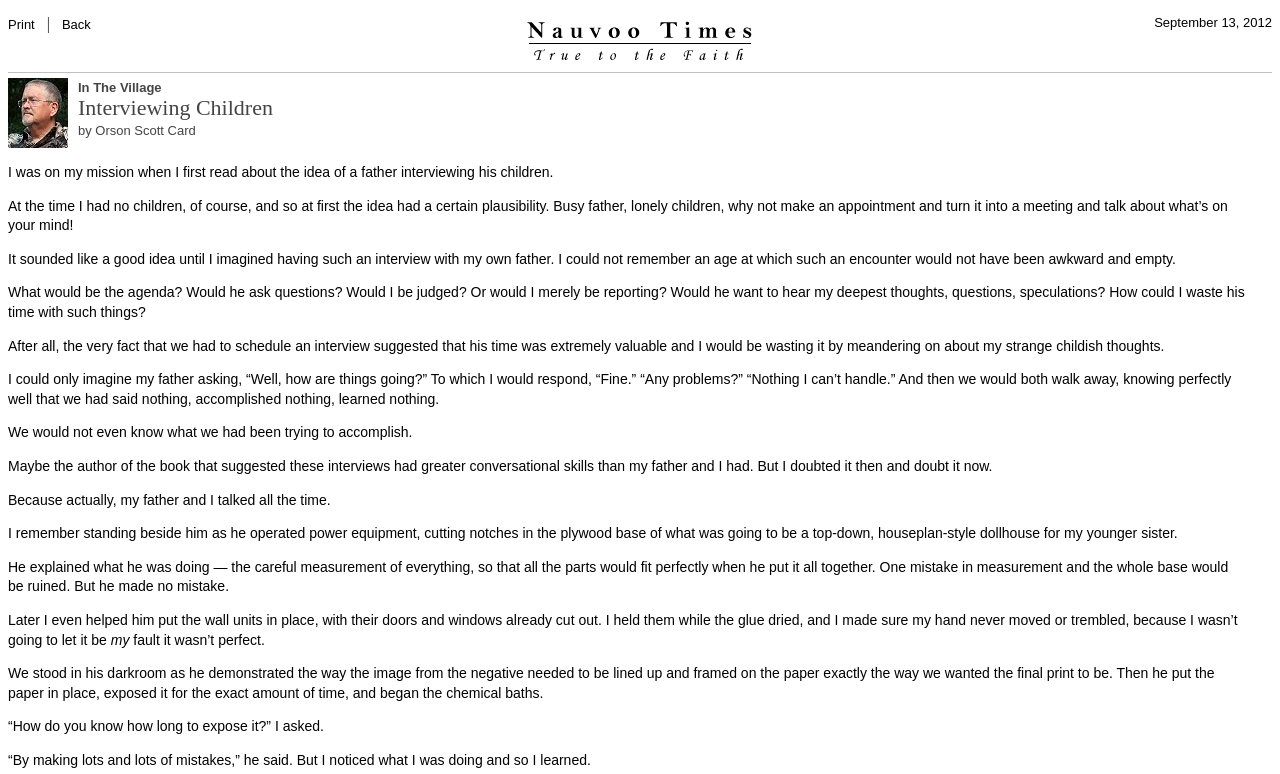What is the activity described in the article where the author's father is operating power equipment?
Answer the question with a detailed and thorough explanation.

I found this information by reading the article, which describes the author's father operating power equipment to build a dollhouse for the author's younger sister.